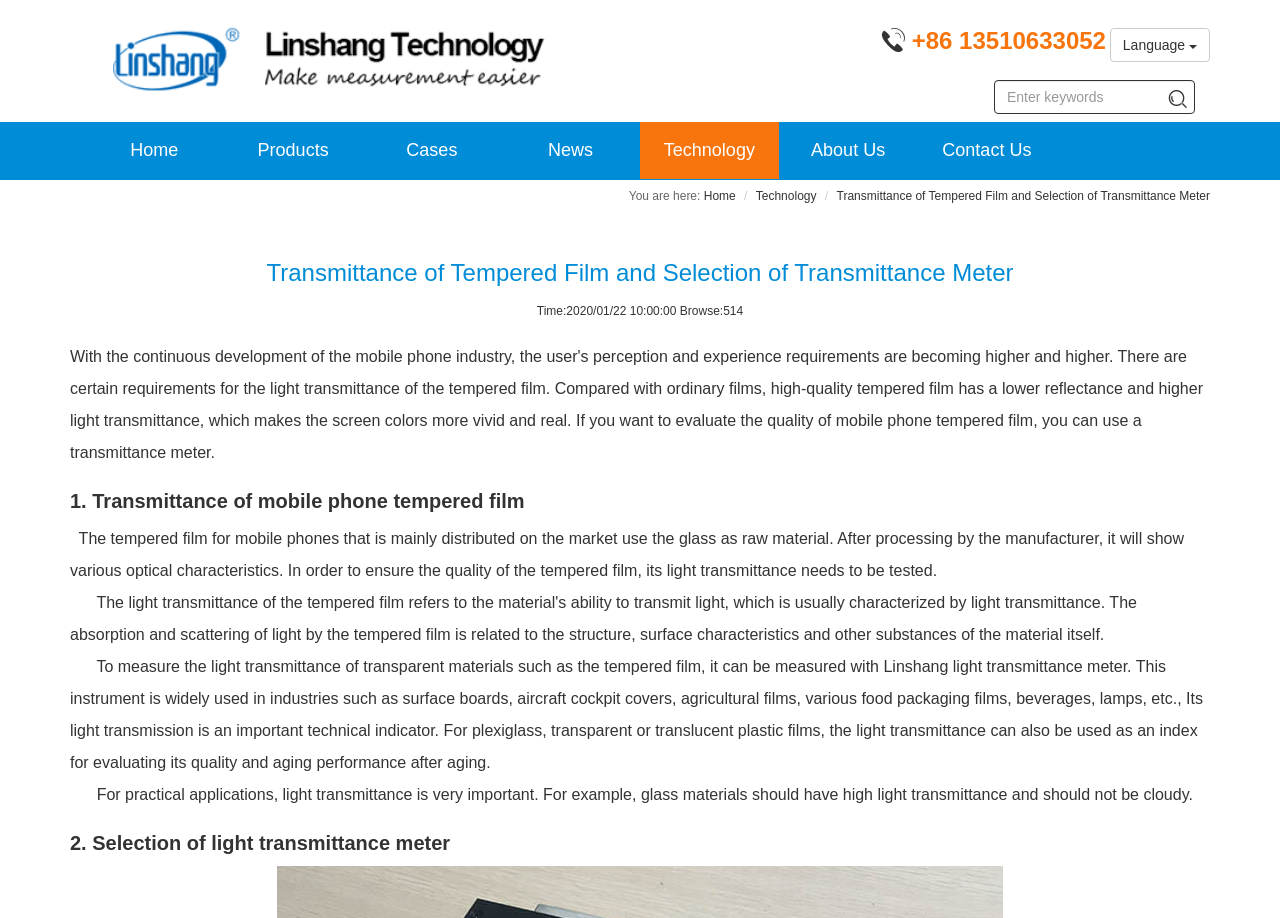Identify and provide the main heading of the webpage.

Transmittance of Tempered Film and Selection of Transmittance Meter